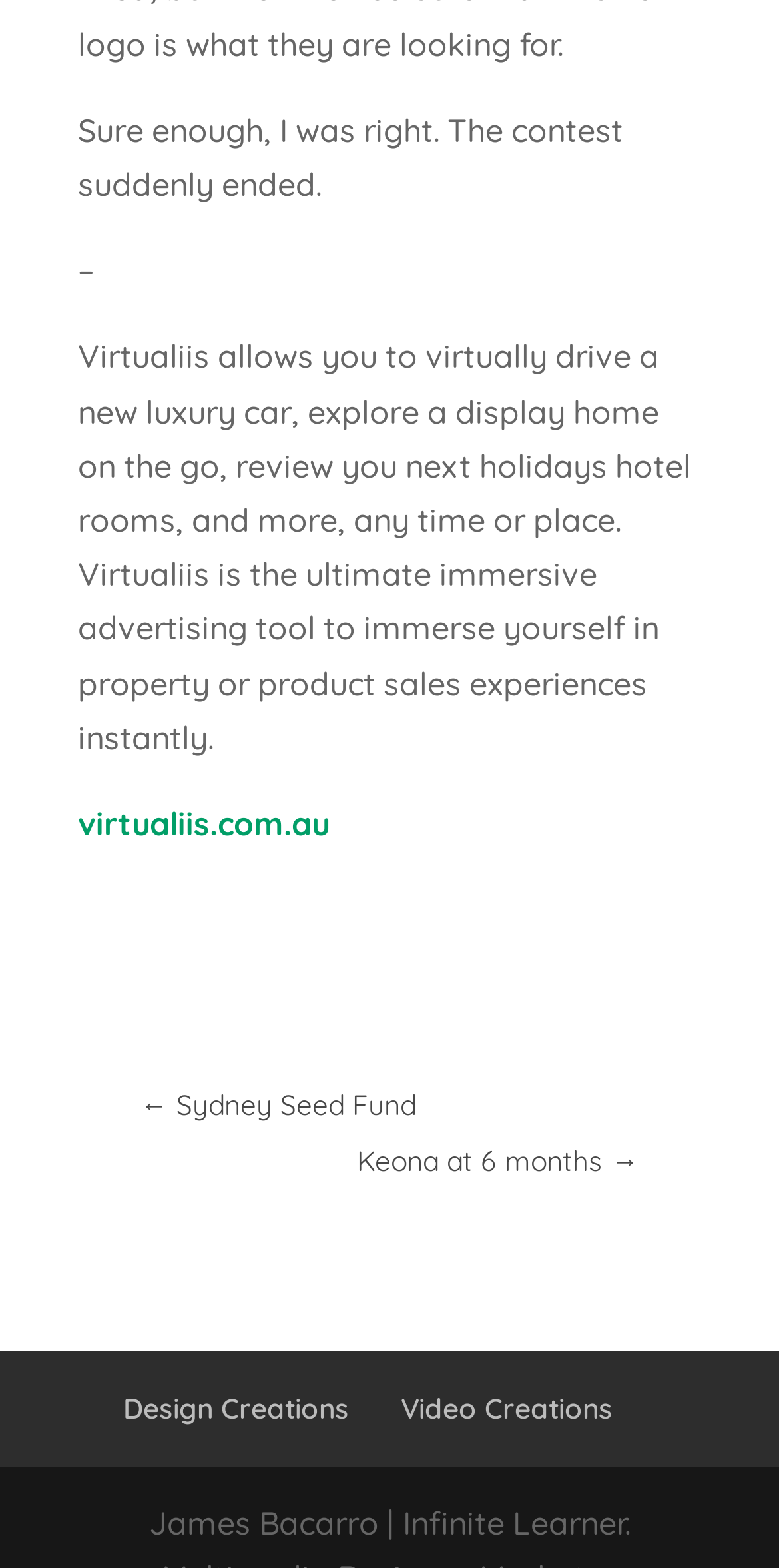Please respond to the question using a single word or phrase:
What is the purpose of Virtualiis?

Immerse in sales experiences